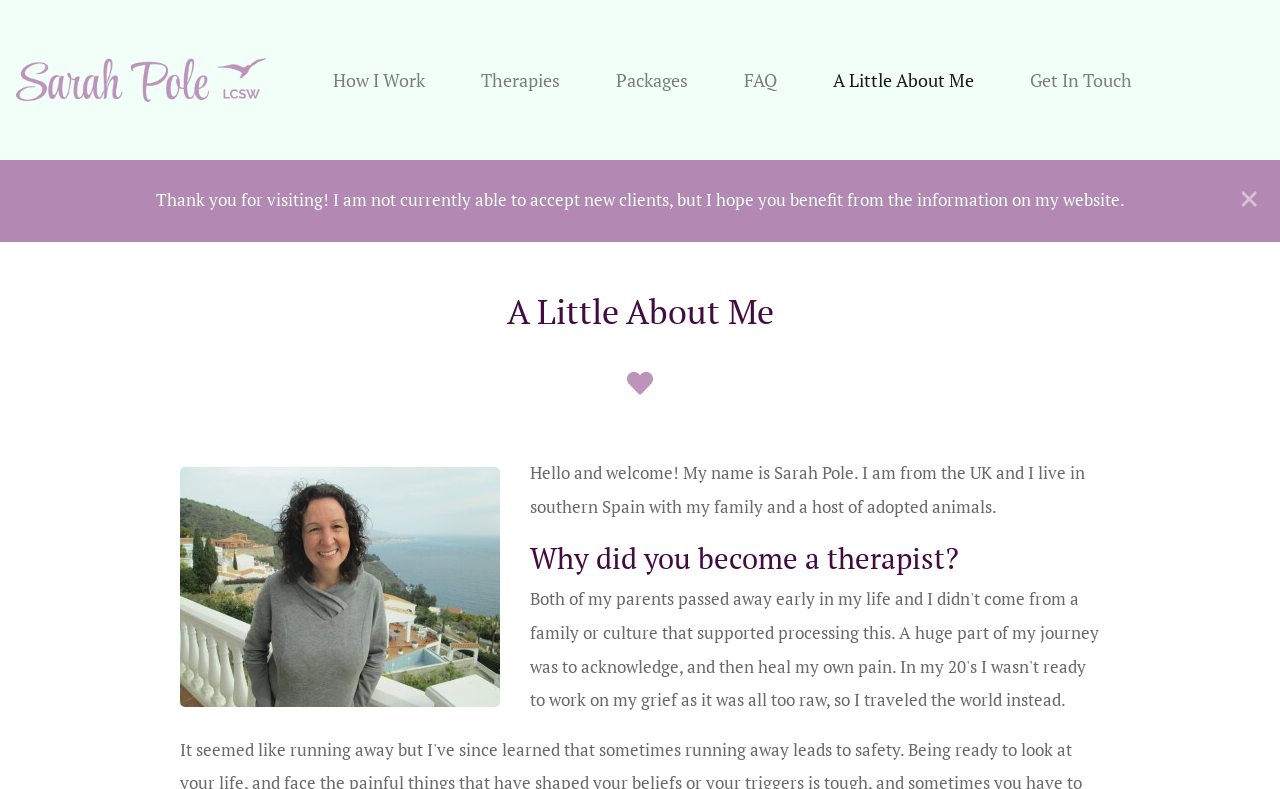Identify the coordinates of the bounding box for the element that must be clicked to accomplish the instruction: "View 'Therapies' page".

[0.369, 0.068, 0.443, 0.134]